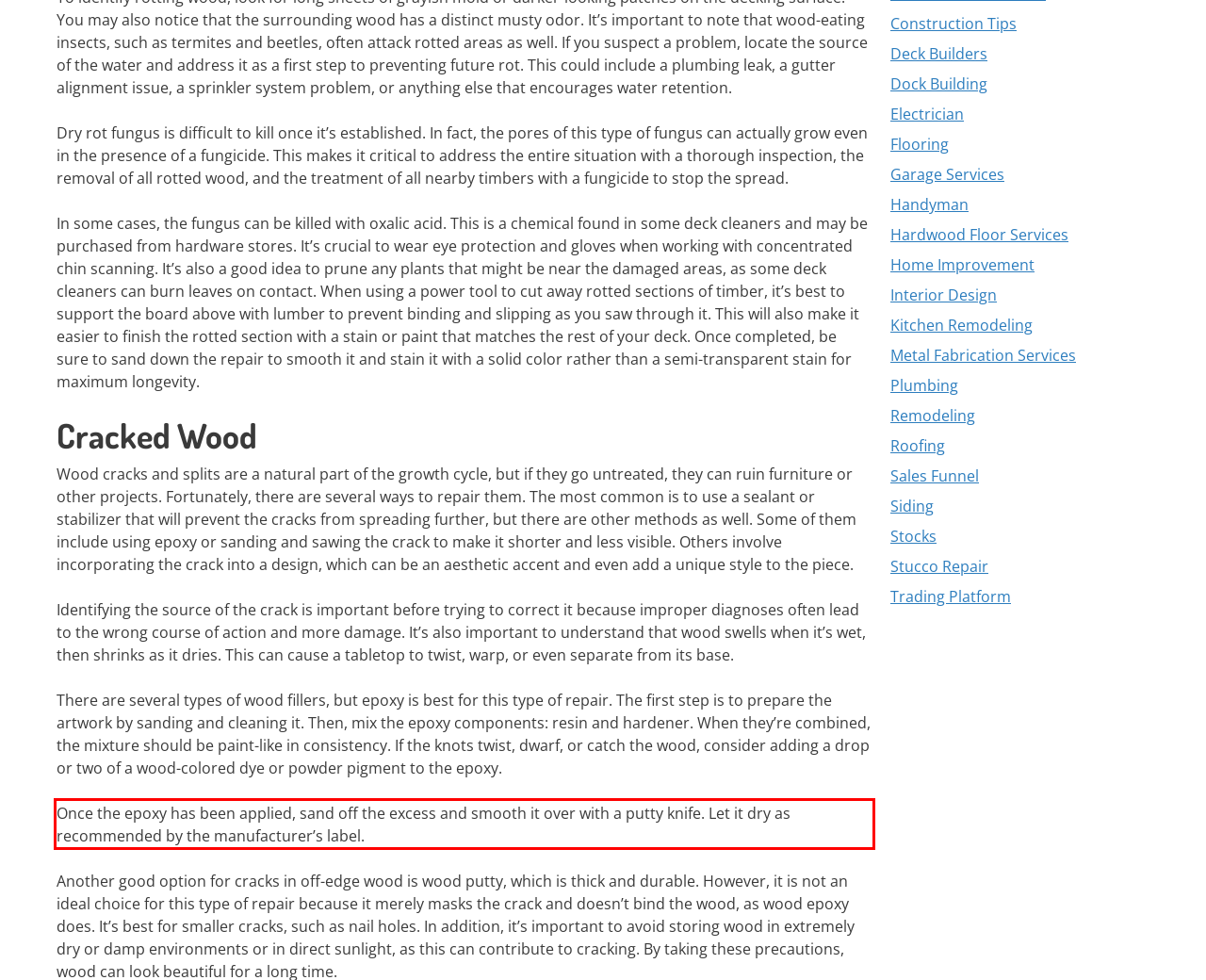Perform OCR on the text inside the red-bordered box in the provided screenshot and output the content.

Once the epoxy has been applied, sand off the excess and smooth it over with a putty knife. Let it dry as recommended by the manufacturer’s label.